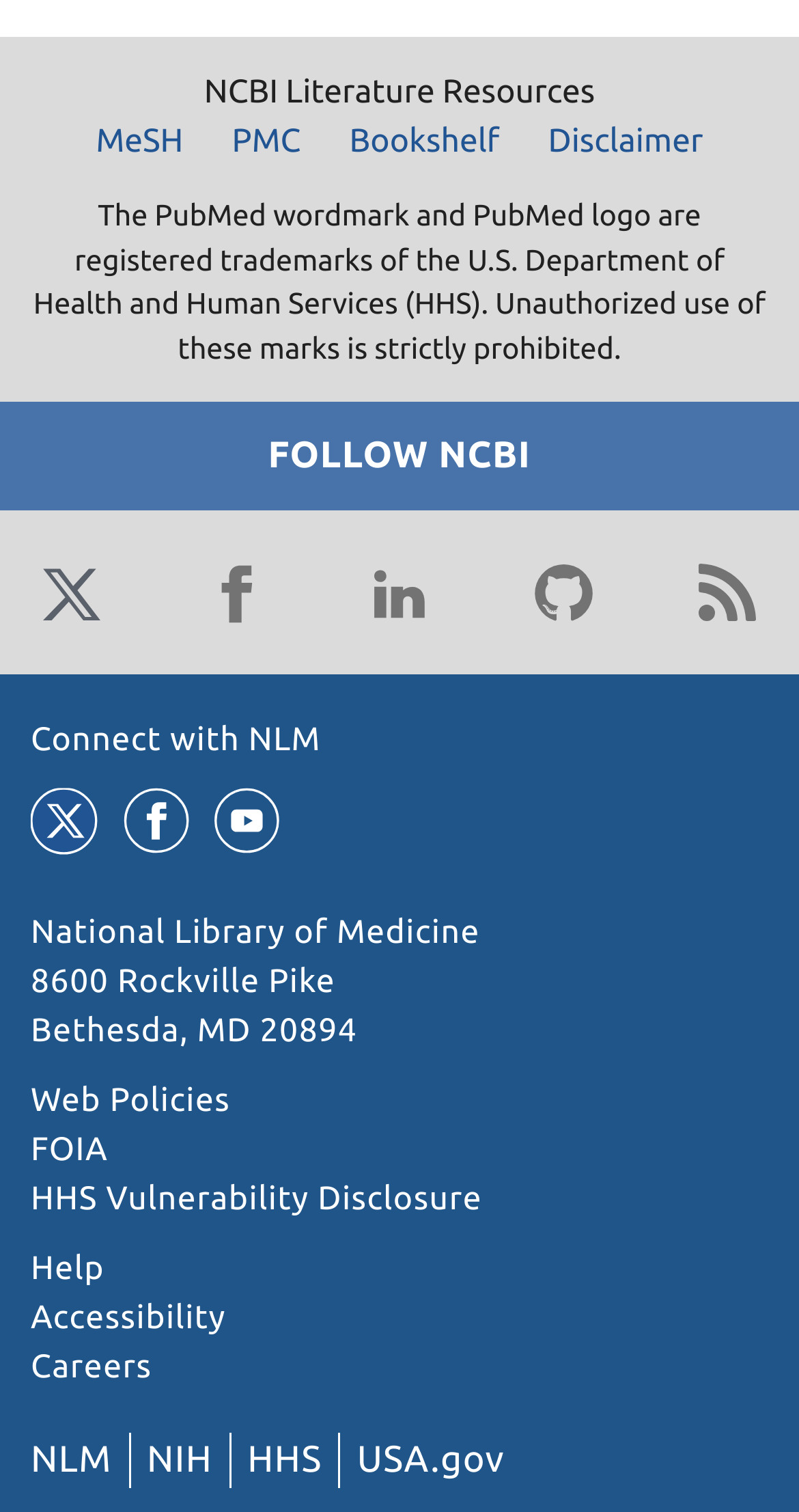Please find the bounding box coordinates of the section that needs to be clicked to achieve this instruction: "Follow NCBI on Twitter".

[0.038, 0.365, 0.141, 0.419]